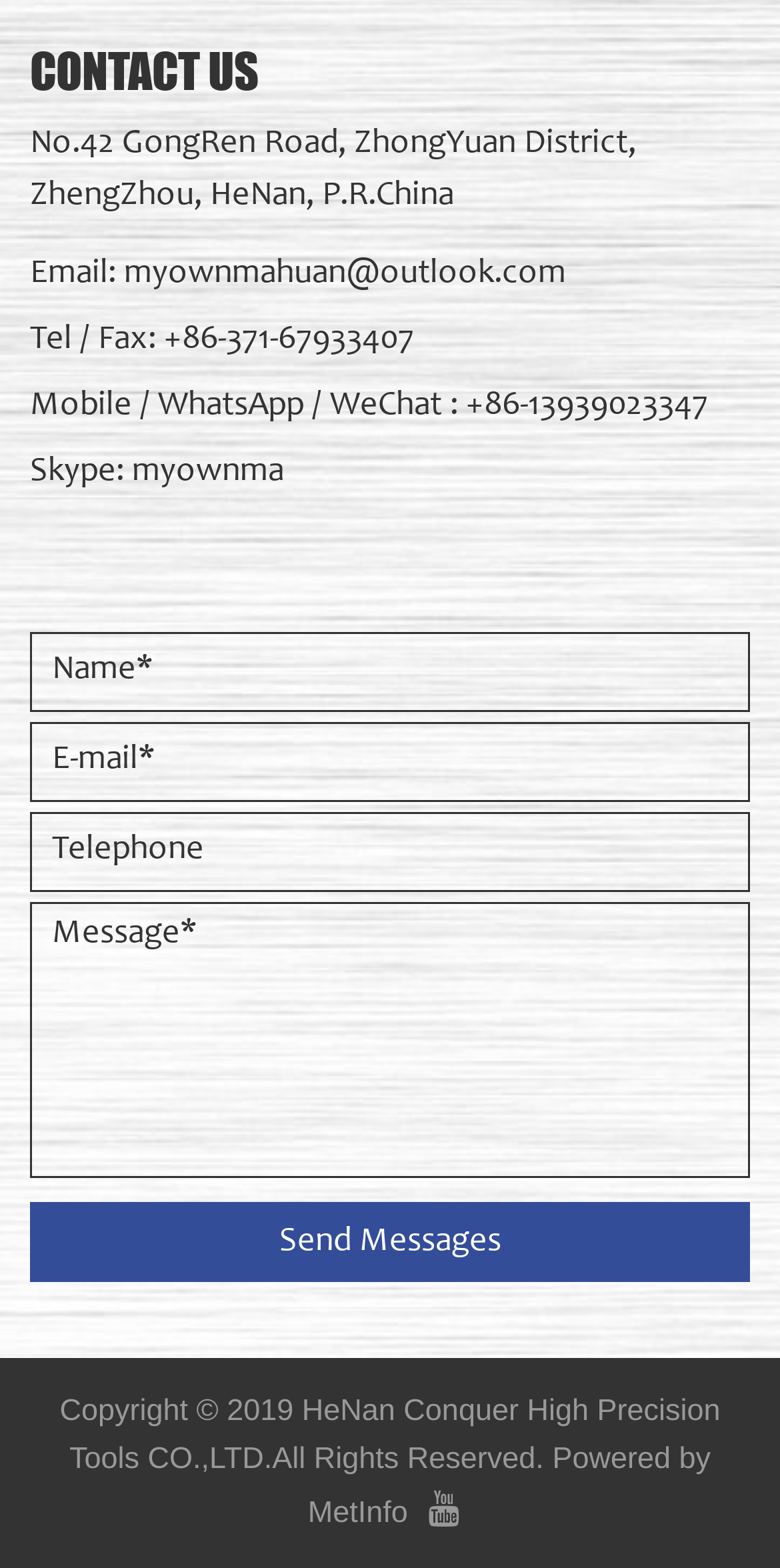Provide the bounding box coordinates of the HTML element described as: "Tel / Fax: +86-371-67933407". The bounding box coordinates should be four float numbers between 0 and 1, i.e., [left, top, right, bottom].

[0.038, 0.207, 0.531, 0.228]